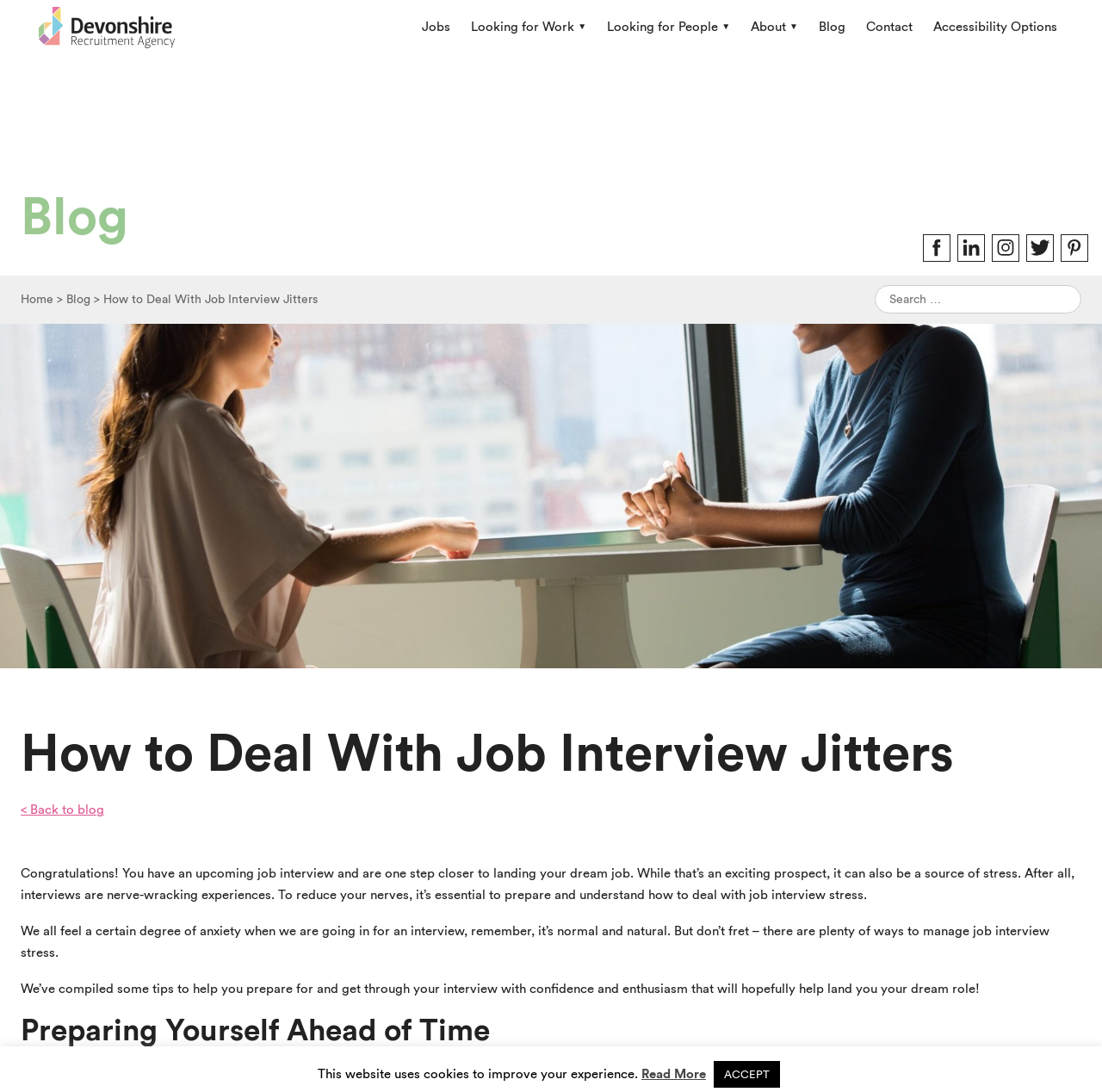What is the purpose of the search bar?
Answer the question with detailed information derived from the image.

The search bar is located at the top right corner of the webpage, and it allows users to search for specific content within the website. This can be inferred from the placeholder text 'Search for:' and the search box icon.